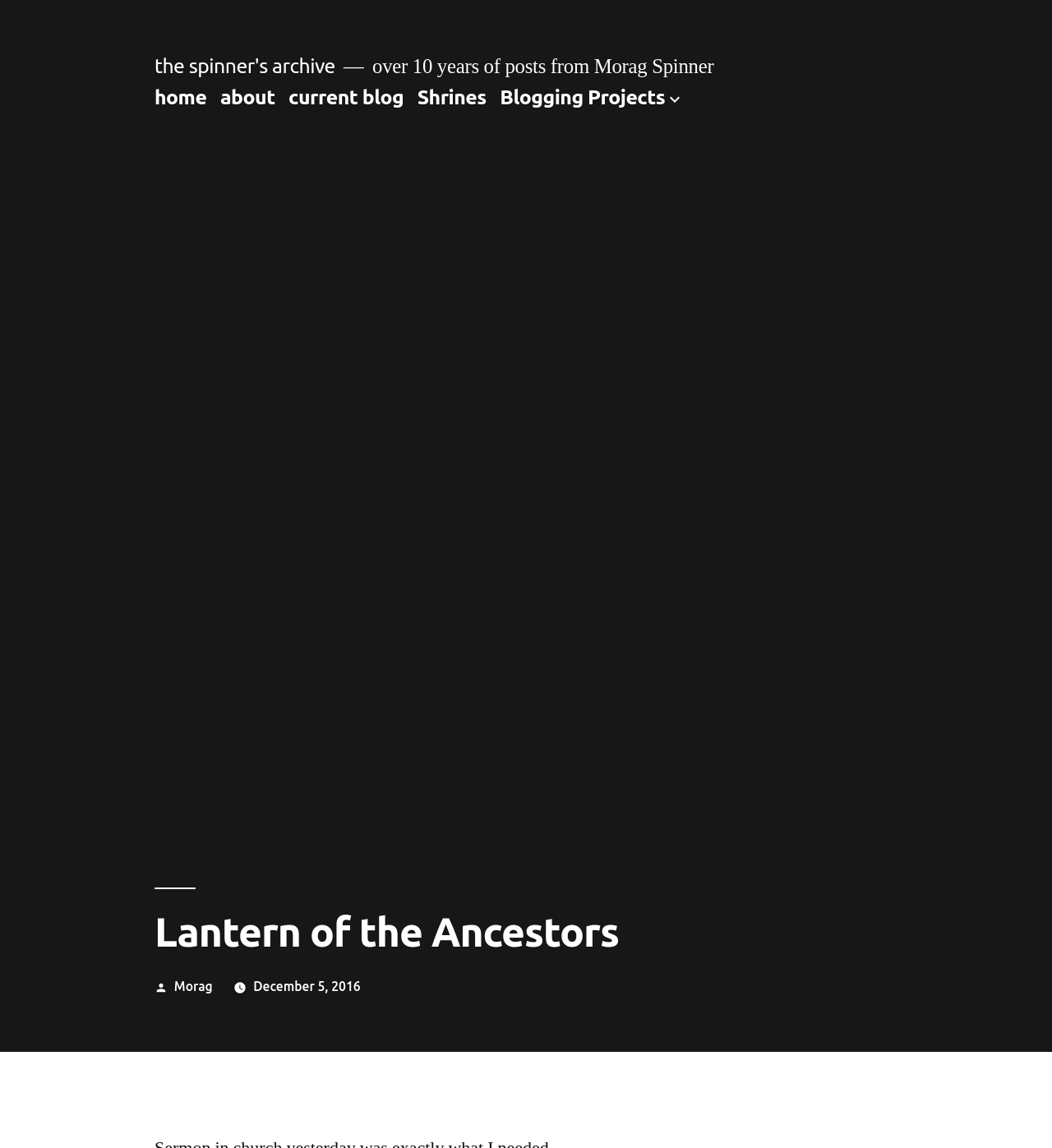Show the bounding box coordinates of the region that should be clicked to follow the instruction: "open Blogging Projects menu."

[0.475, 0.075, 0.632, 0.095]